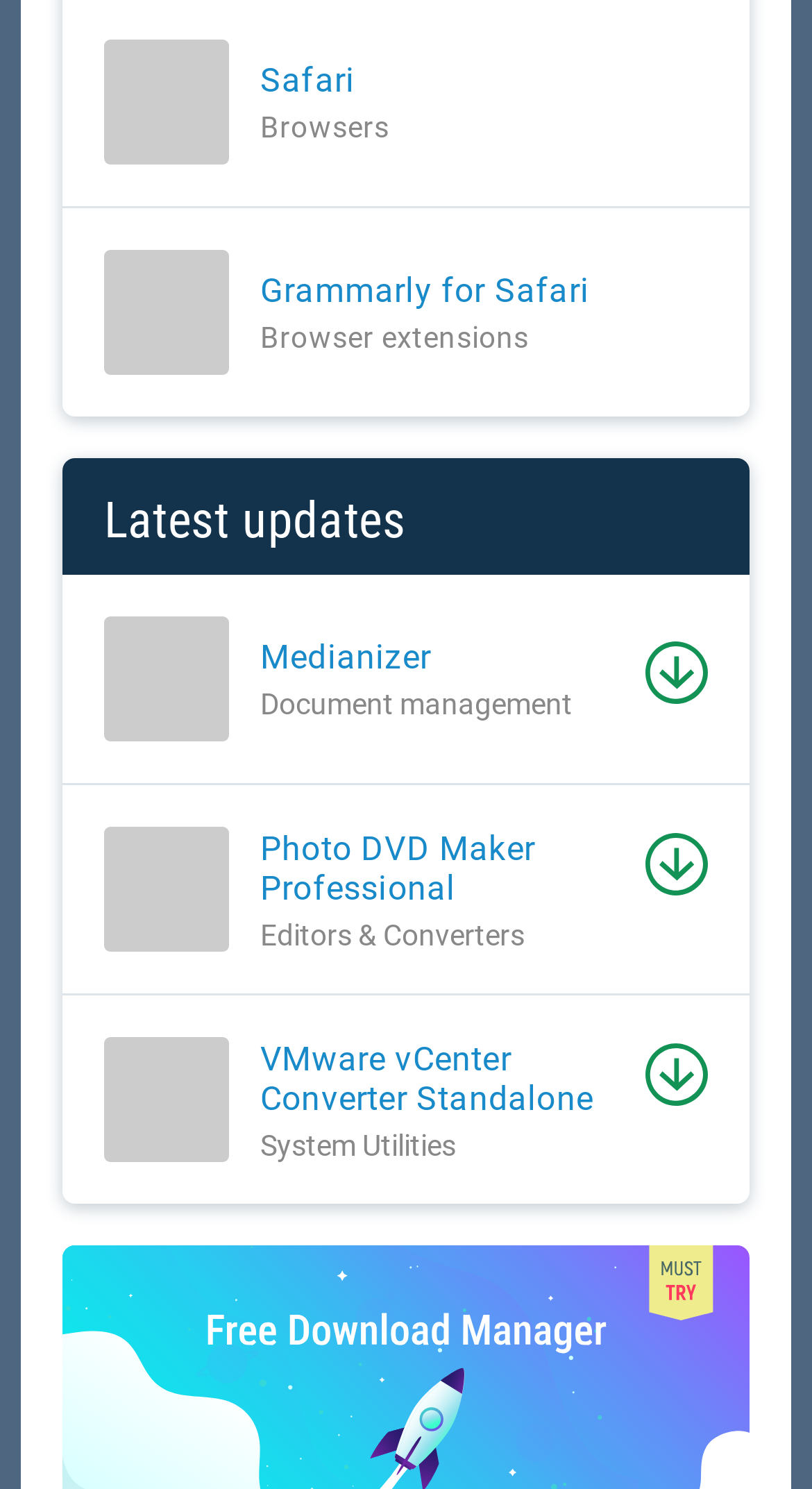Locate the bounding box coordinates of the element you need to click to accomplish the task described by this instruction: "Download Medianizer".

[0.795, 0.431, 0.872, 0.473]